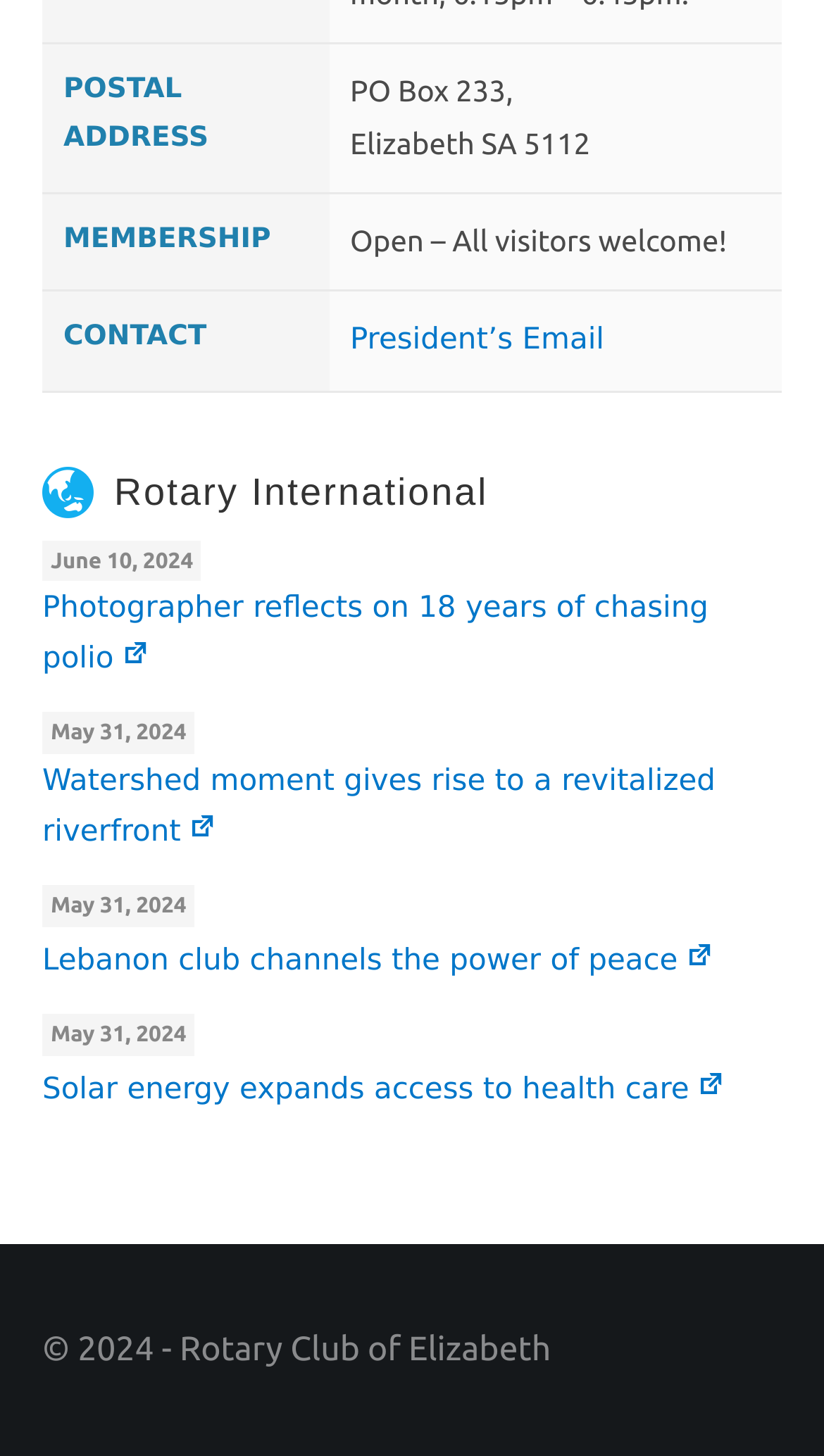Use the details in the image to answer the question thoroughly: 
What is the email address of the President of the Rotary Club of Elizabeth?

The email address of the President can be found in the third row of the table, where it is labeled as 'CONTACT' and has a link labeled as 'President’s Email'.